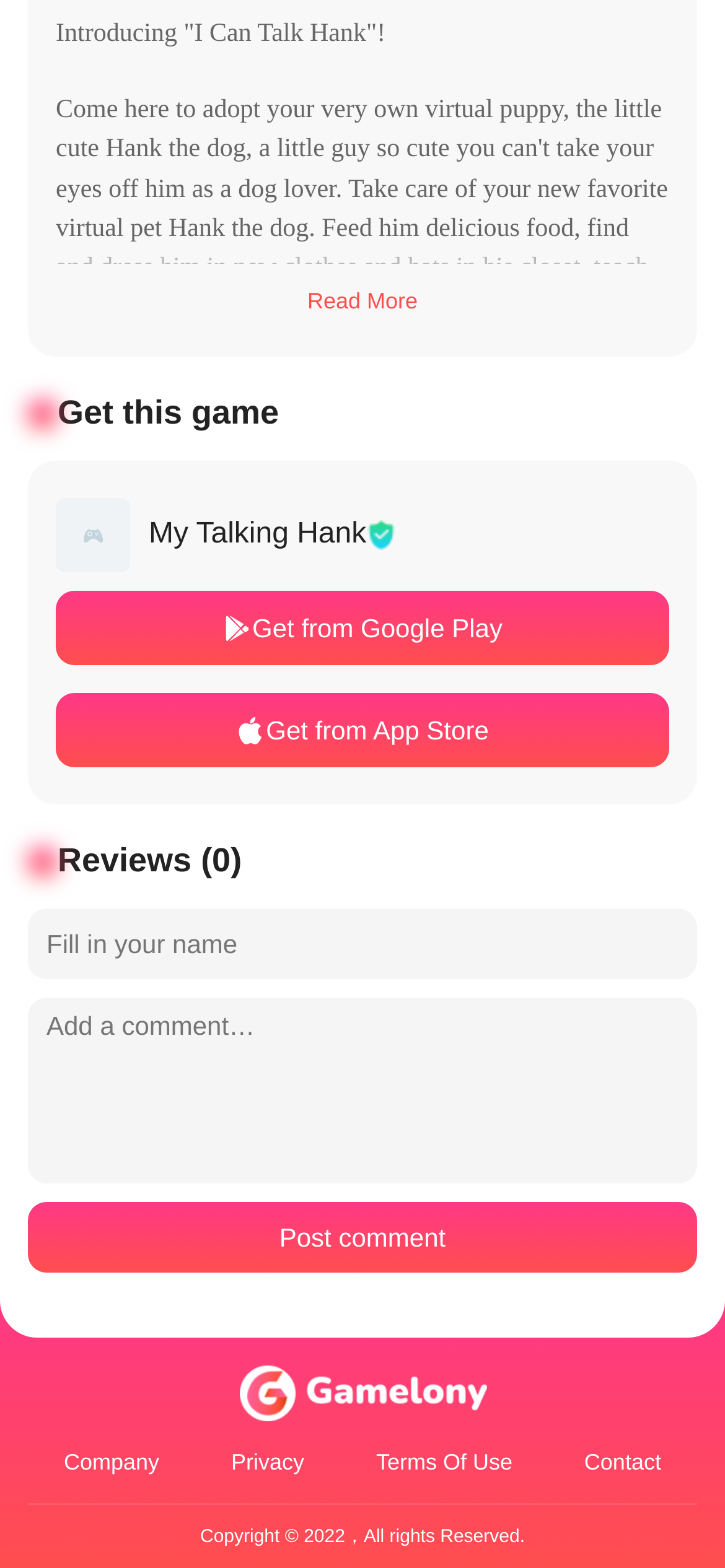What year is the copyright for?
Based on the visual, give a brief answer using one word or a short phrase.

2022